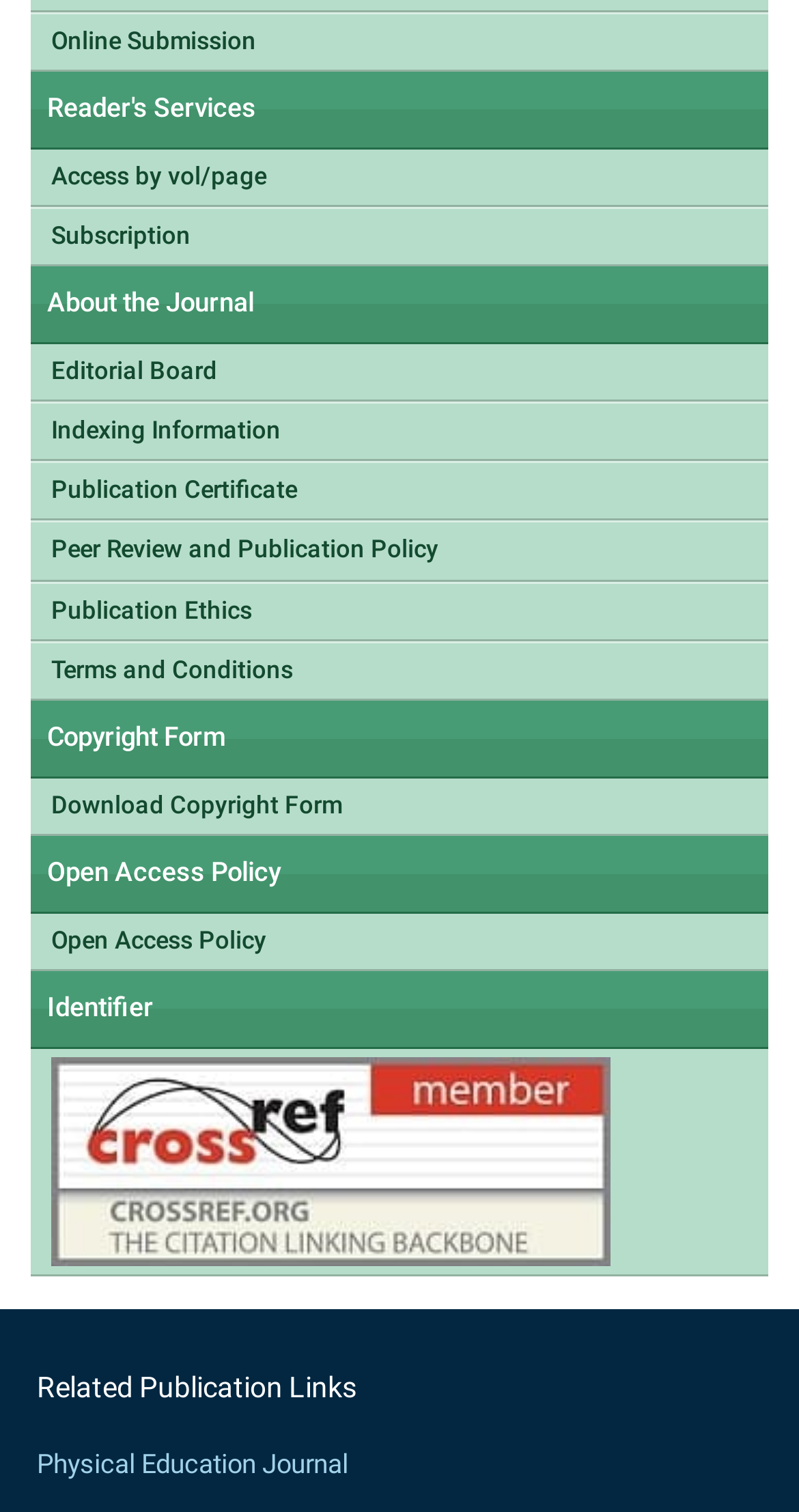Provide a short answer using a single word or phrase for the following question: 
What is the image associated with the 'CrossRef Member' link?

CrossRef Member